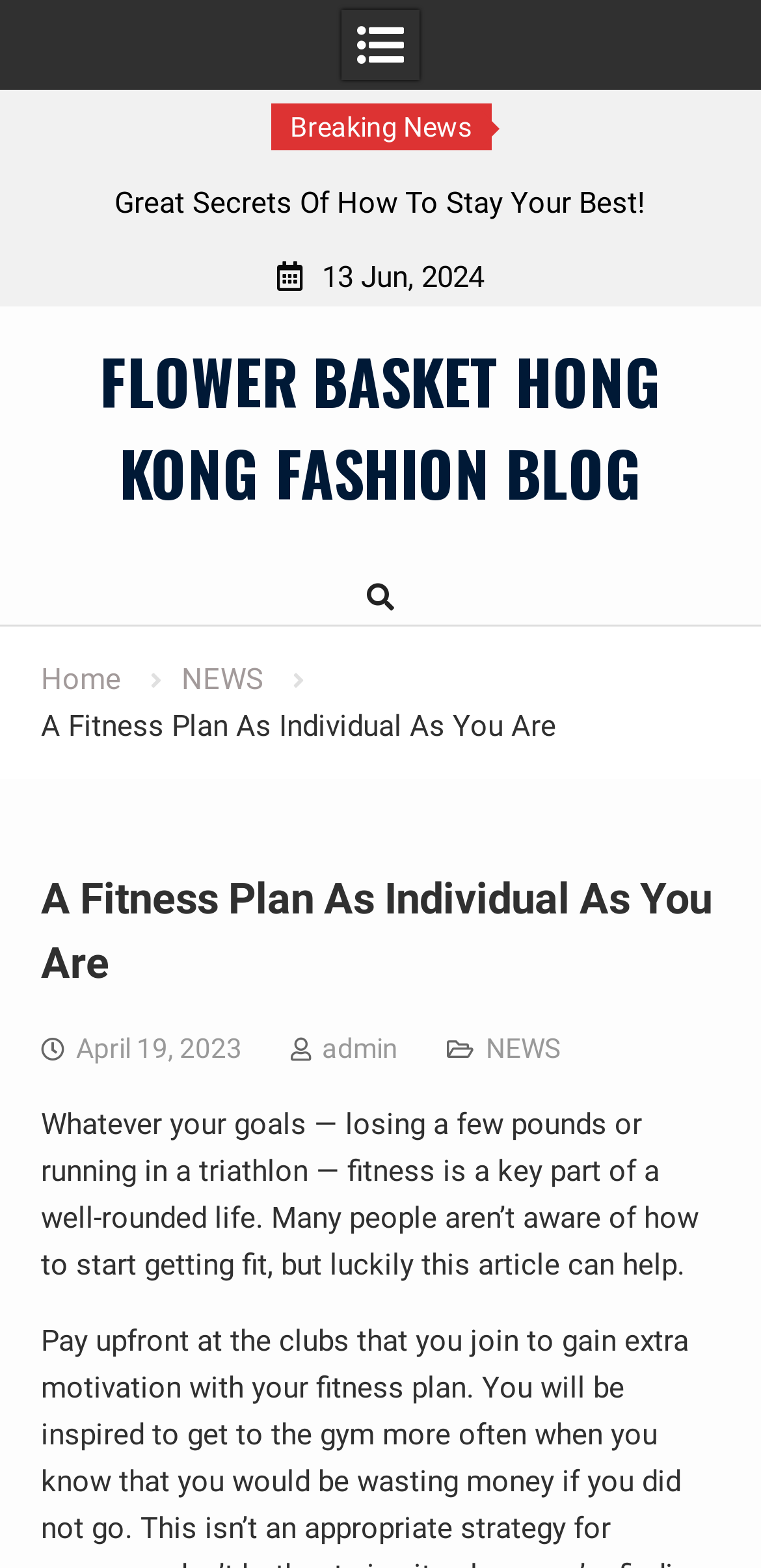Identify and provide the main heading of the webpage.

A Fitness Plan As Individual As You Are